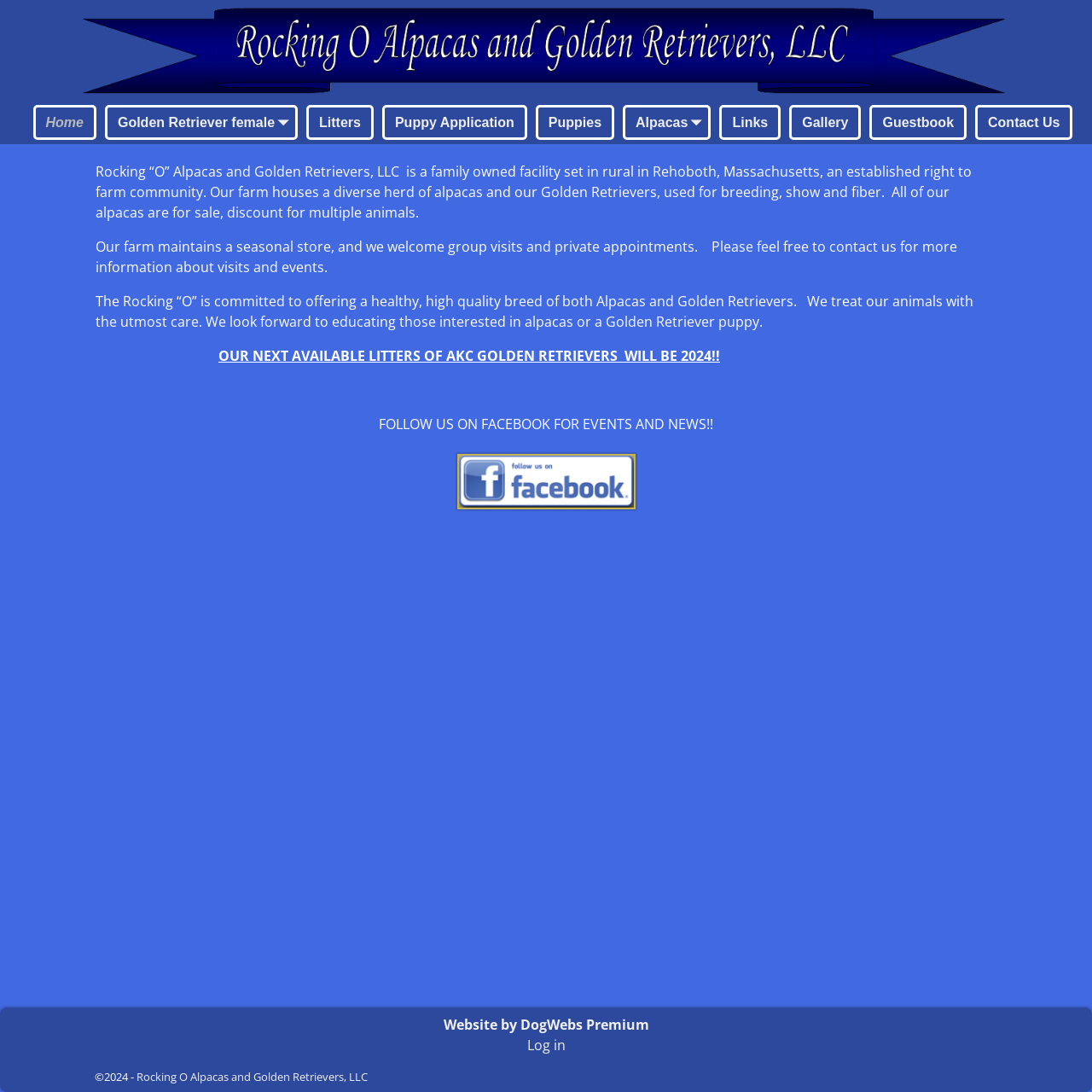Indicate the bounding box coordinates of the element that must be clicked to execute the instruction: "Check Puppy Application". The coordinates should be given as four float numbers between 0 and 1, i.e., [left, top, right, bottom].

[0.35, 0.096, 0.483, 0.128]